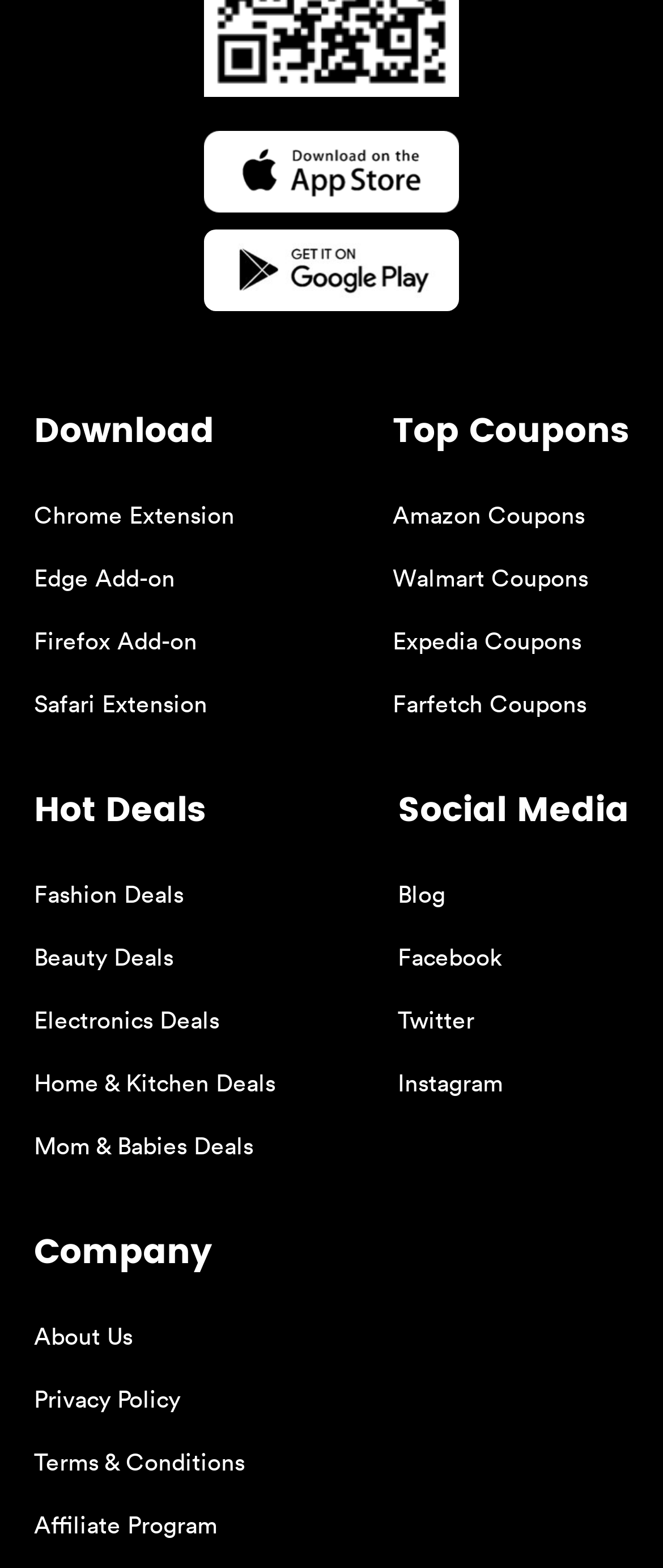How many deal categories are there?
Offer a detailed and full explanation in response to the question.

There are 6 deal categories, which can be found by looking at the 'Hot Deals' section on the webpage, where the links are 'Fashion Deals', 'Beauty Deals', 'Electronics Deals', 'Home & Kitchen Deals', 'Mom & Babies Deals', and others.